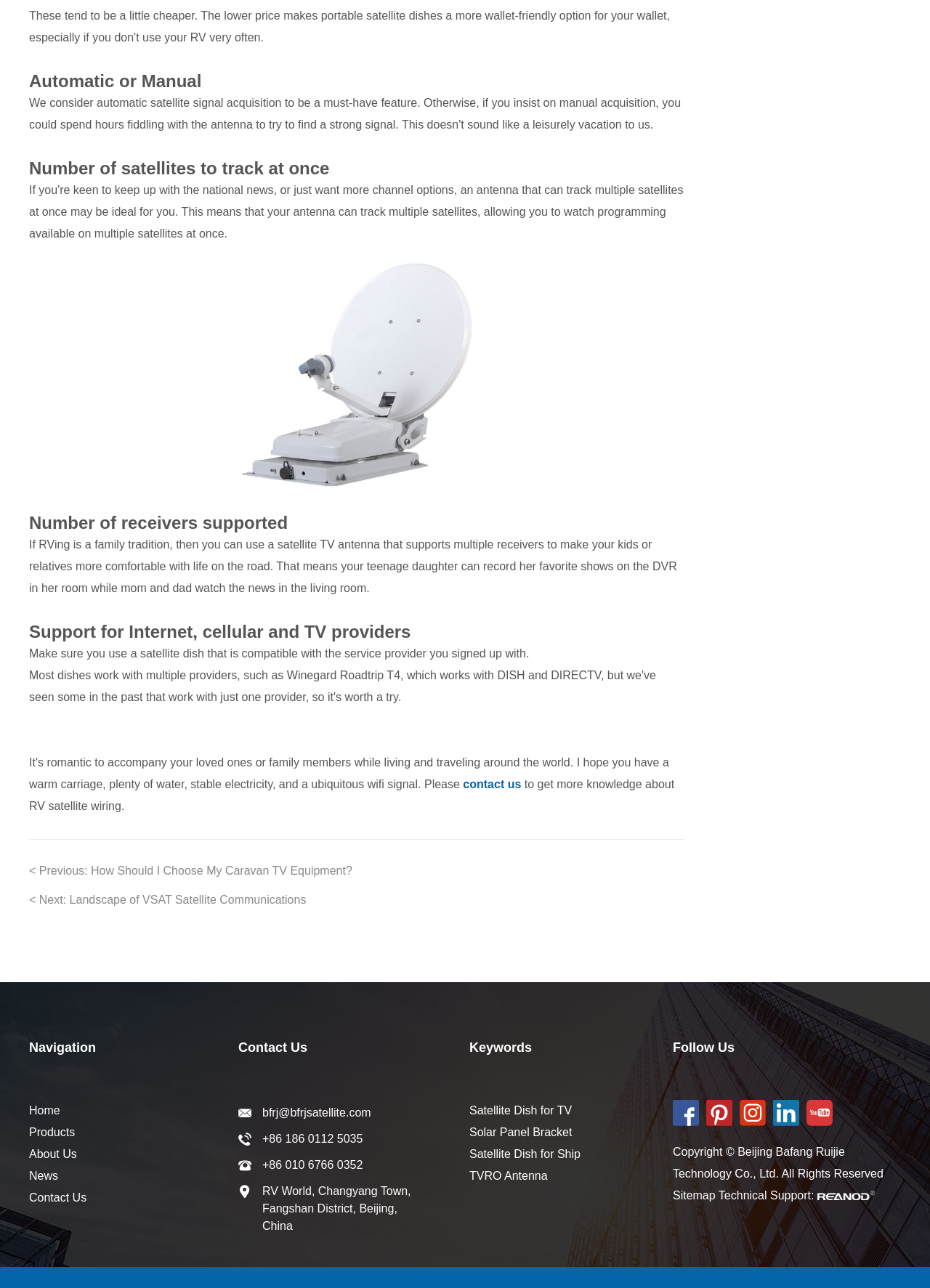Please determine the bounding box of the UI element that matches this description: Landscape of VSAT Satellite Communications. The coordinates should be given as (top-left x, top-left y, bottom-right x, bottom-right y), with all values between 0 and 1.

[0.075, 0.694, 0.329, 0.704]